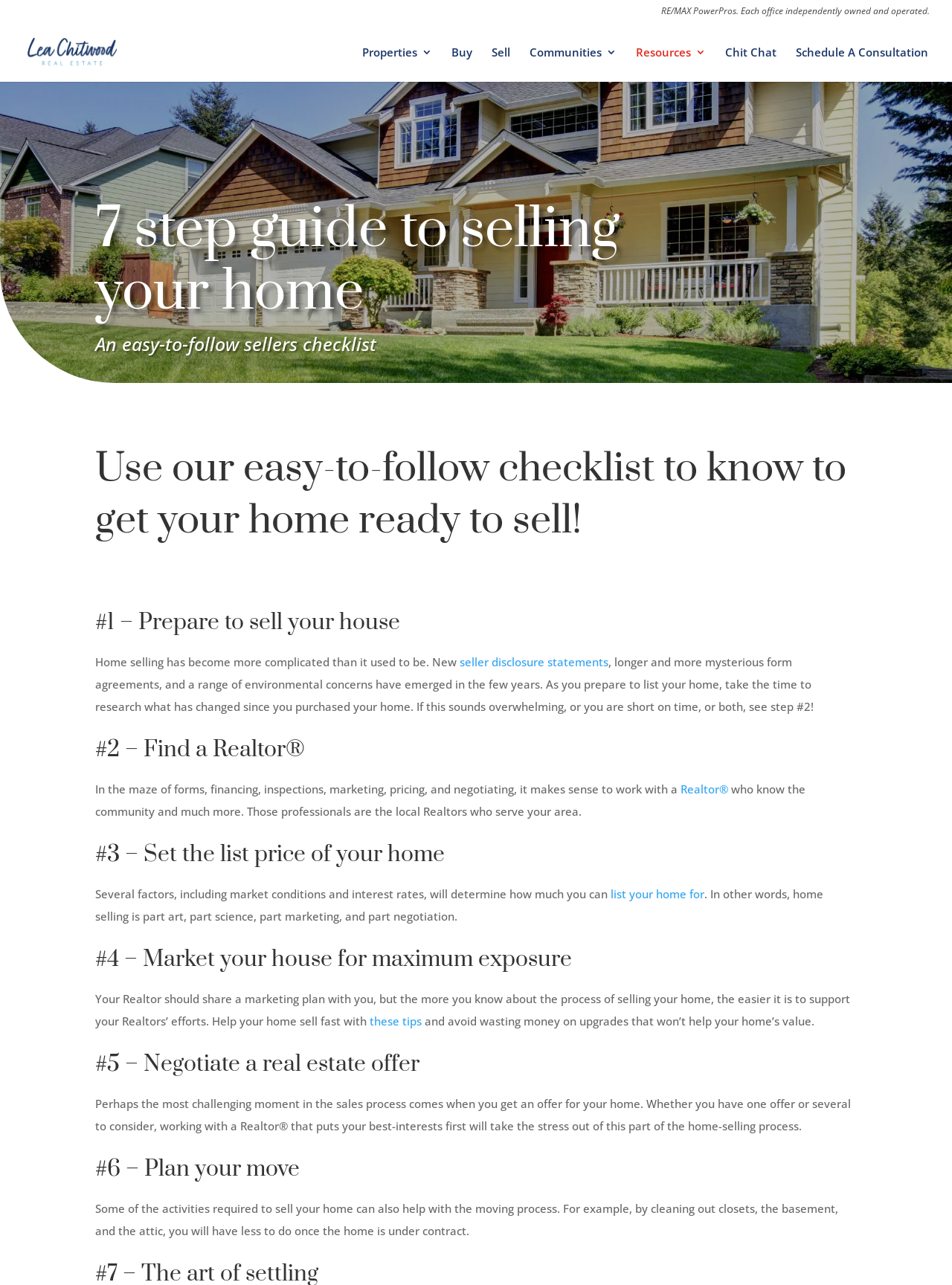Please determine the bounding box coordinates of the area that needs to be clicked to complete this task: 'Click on the 'seller disclosure statements' link'. The coordinates must be four float numbers between 0 and 1, formatted as [left, top, right, bottom].

[0.483, 0.509, 0.639, 0.521]